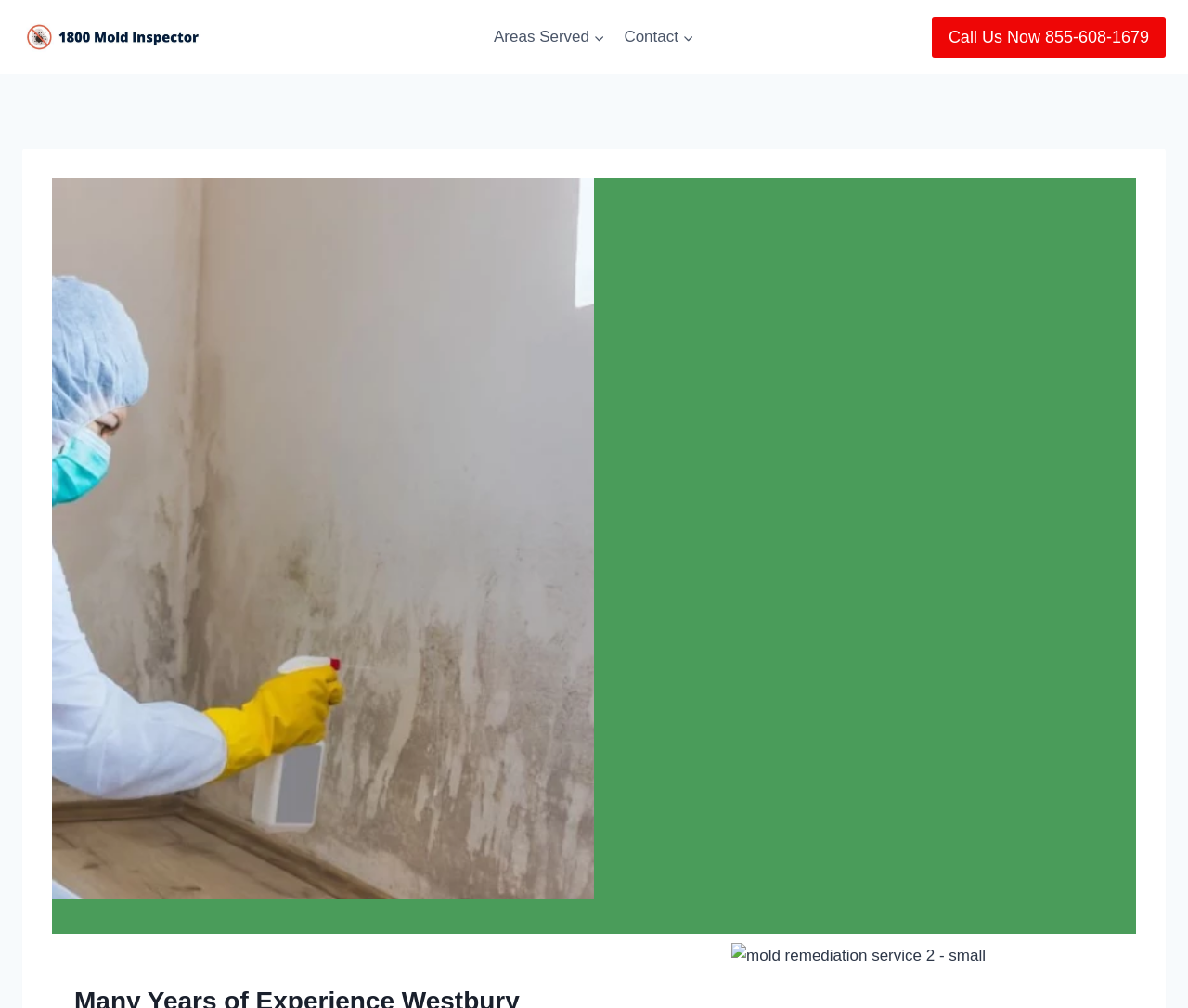Determine the bounding box coordinates for the UI element matching this description: "Areas ServedExpand".

[0.408, 0.015, 0.517, 0.059]